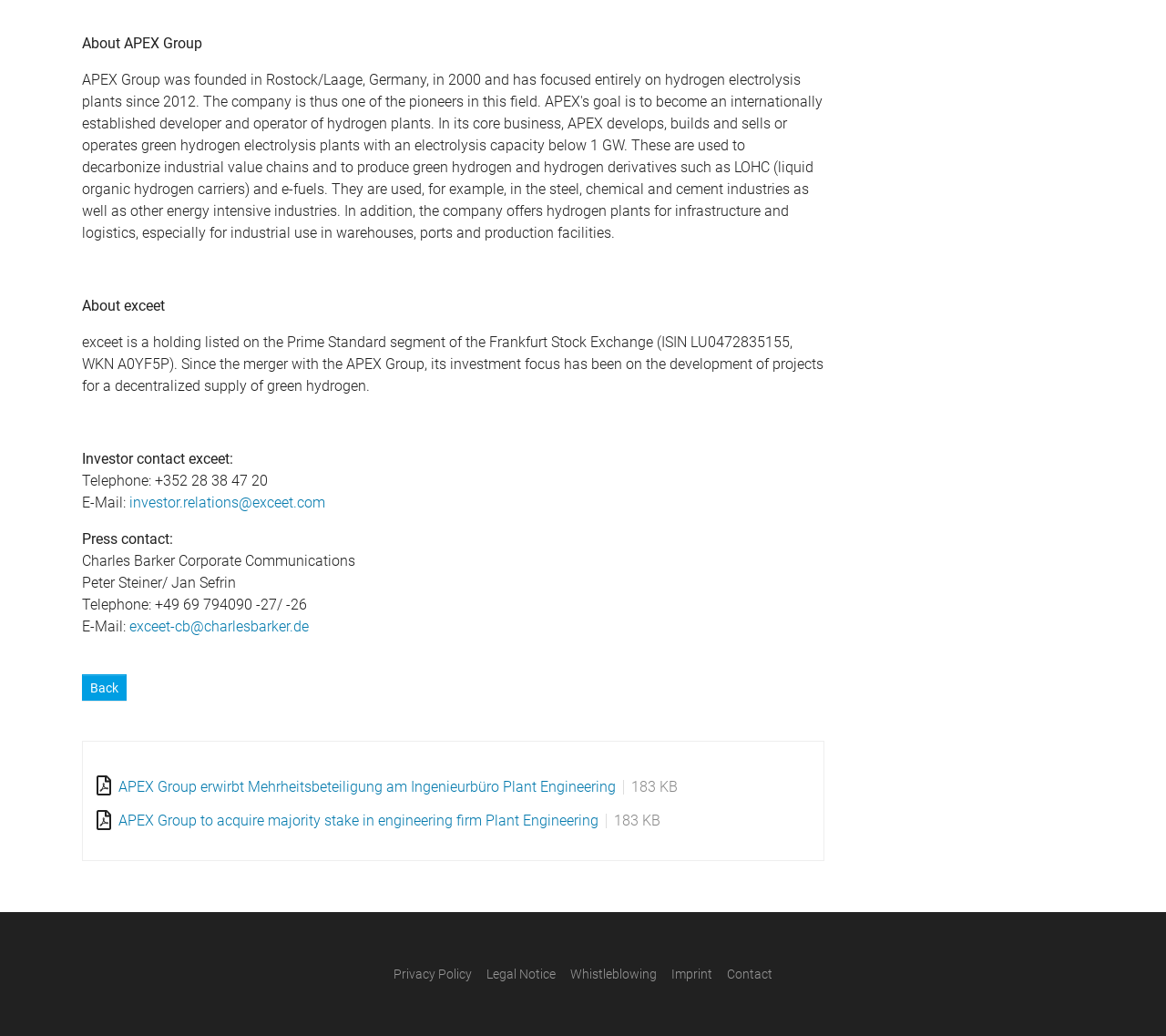Given the element description exceet-cb@charlesbarker.de, specify the bounding box coordinates of the corresponding UI element in the format (top-left x, top-left y, bottom-right x, bottom-right y). All values must be between 0 and 1.

[0.111, 0.597, 0.265, 0.613]